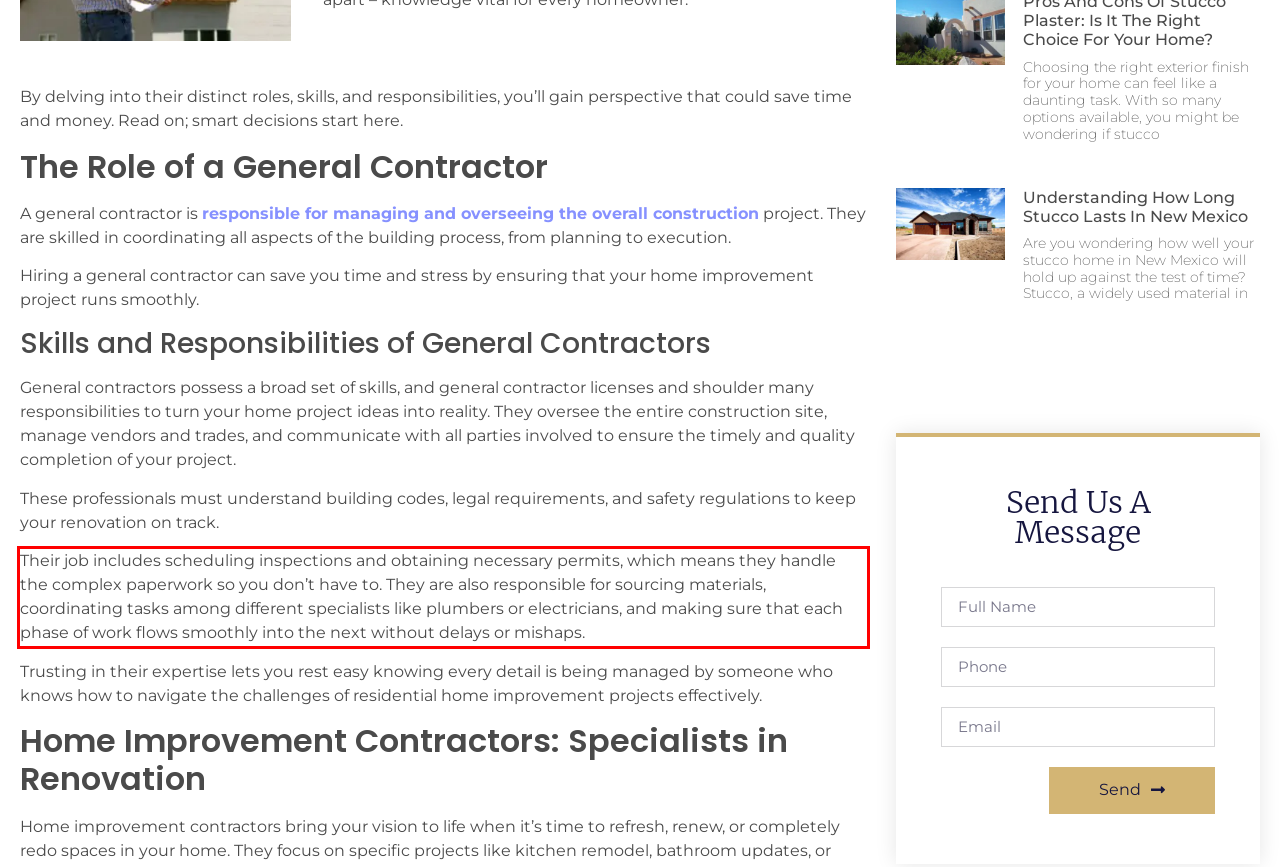Please identify and extract the text content from the UI element encased in a red bounding box on the provided webpage screenshot.

Their job includes scheduling inspections and obtaining necessary permits, which means they handle the complex paperwork so you don’t have to. They are also responsible for sourcing materials, coordinating tasks among different specialists like plumbers or electricians, and making sure that each phase of work flows smoothly into the next without delays or mishaps.